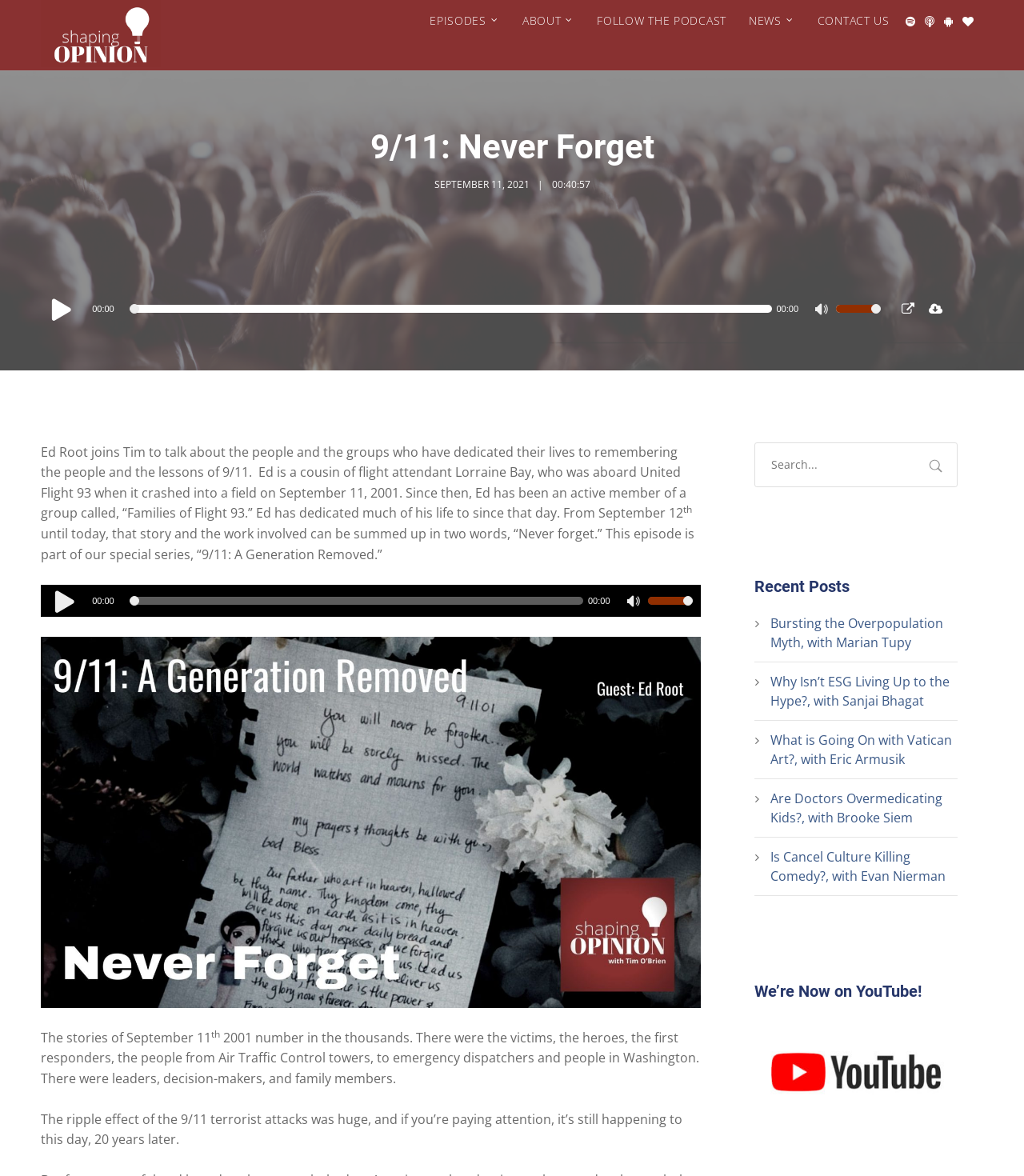Please answer the following query using a single word or phrase: 
What is the title of the podcast?

9/11: Never Forget